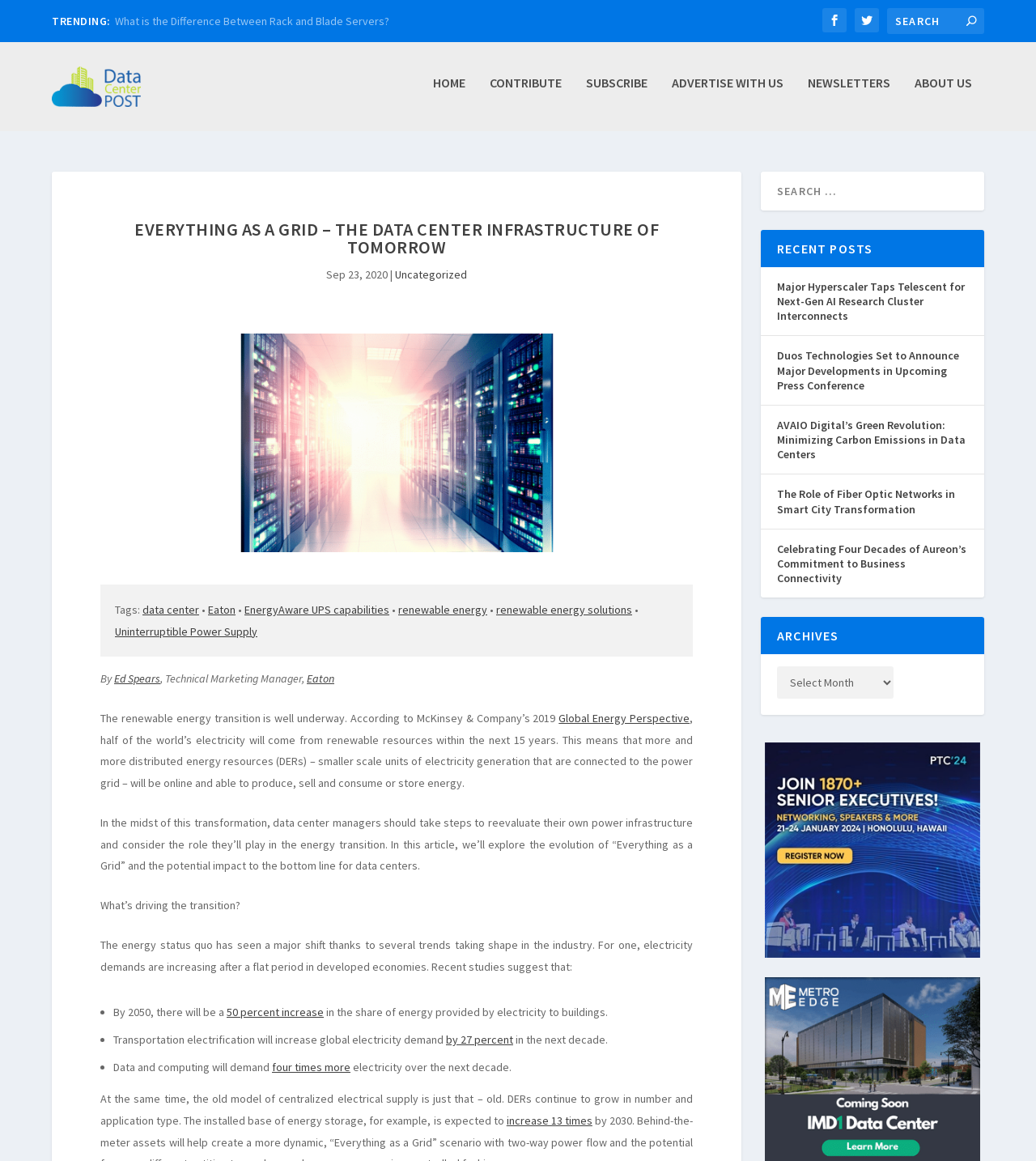Please identify the bounding box coordinates of the clickable area that will allow you to execute the instruction: "Visit the home page".

[0.418, 0.073, 0.449, 0.12]